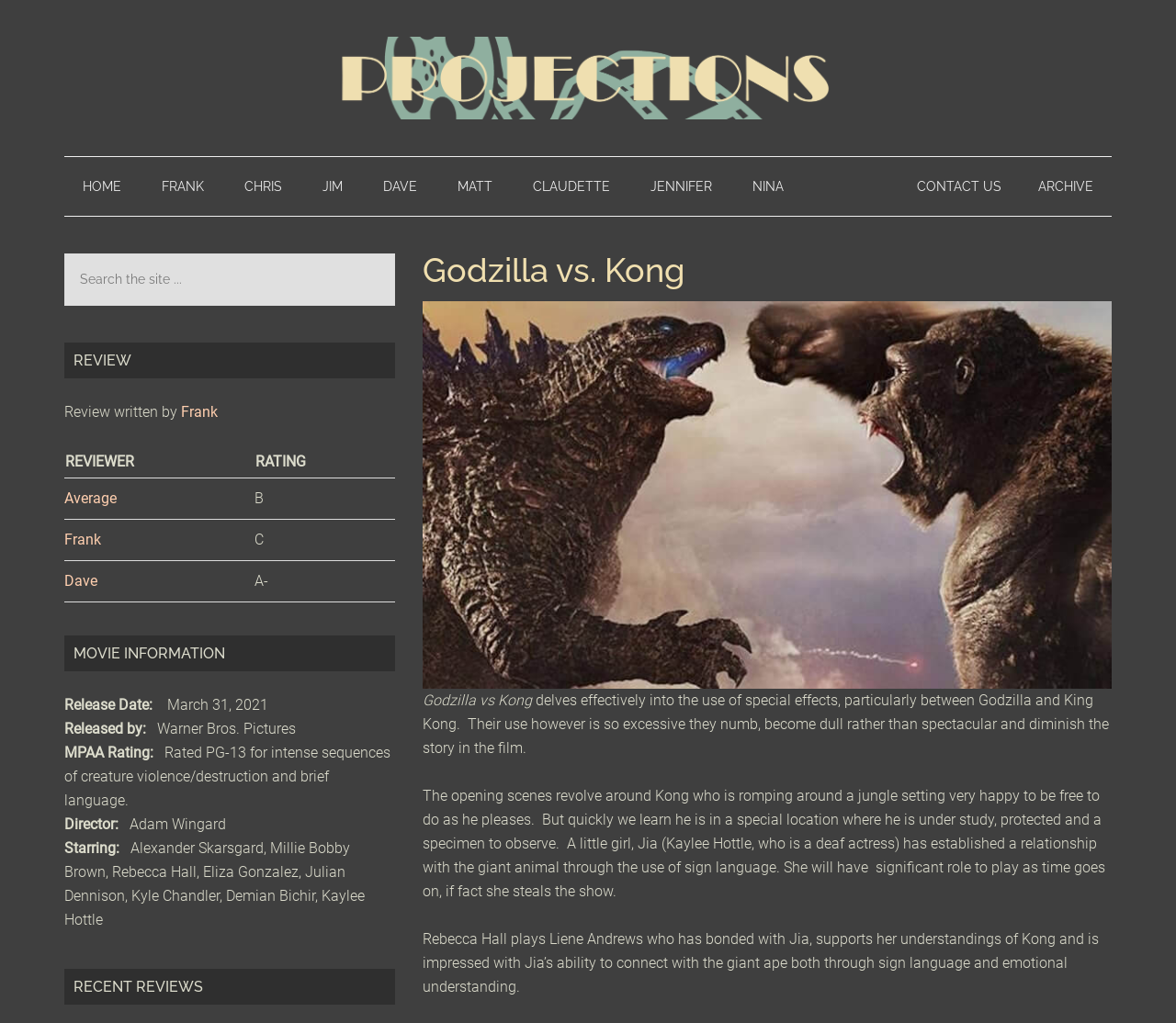Please give a succinct answer using a single word or phrase:
How many reviewers are listed in the 'REVIEW' section?

3